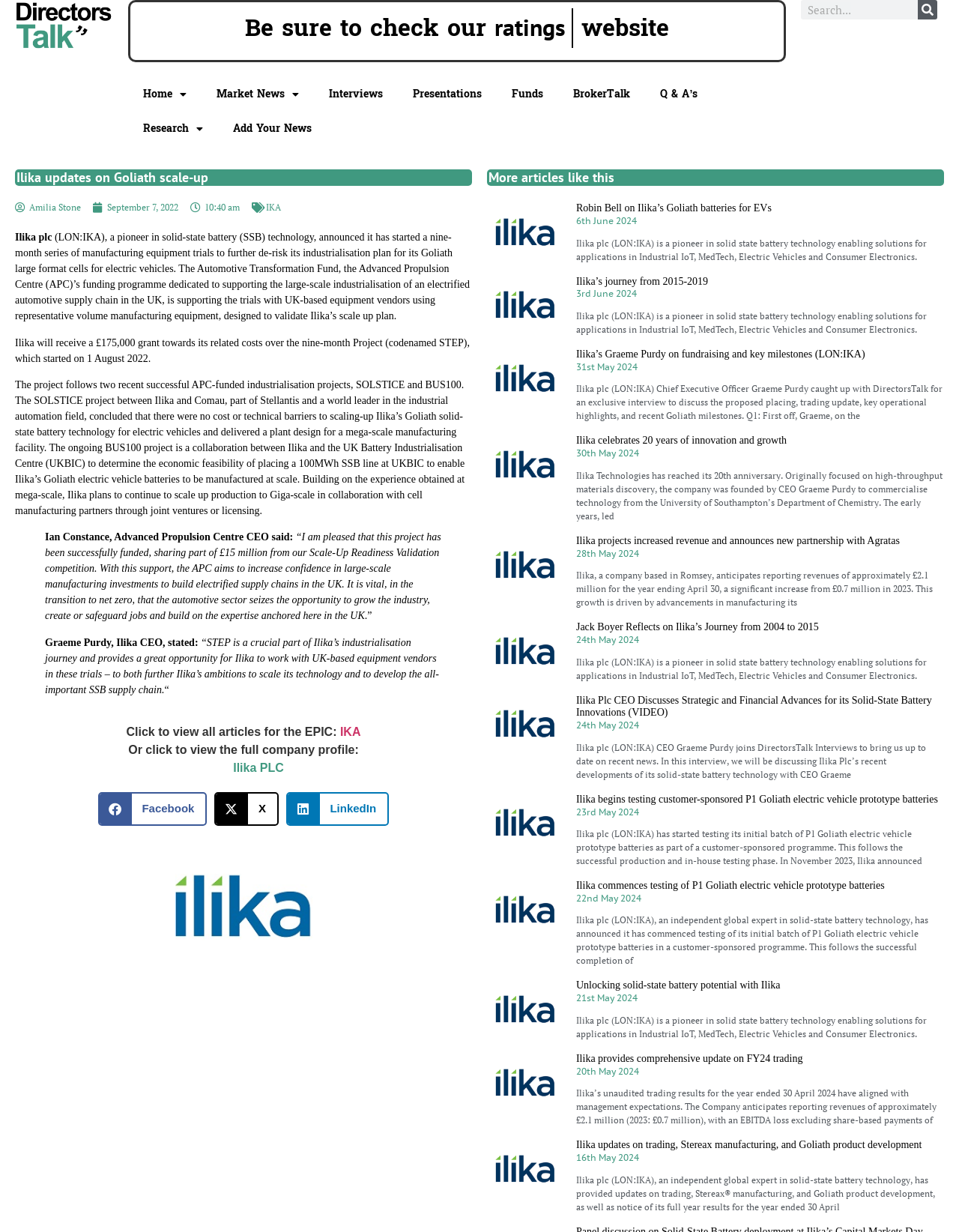Determine the bounding box coordinates for the area you should click to complete the following instruction: "Go to Home page".

[0.134, 0.063, 0.21, 0.091]